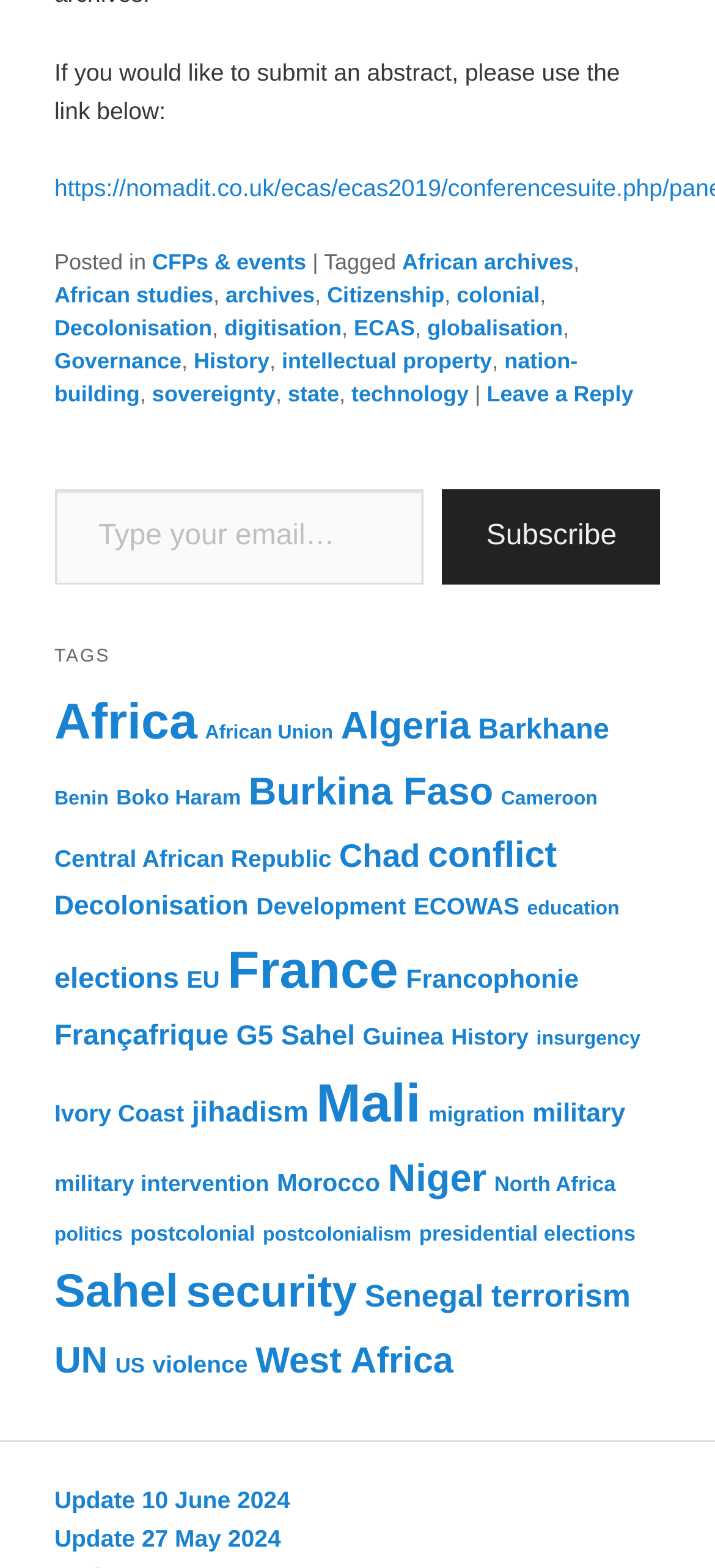What is the topic of the webpage?
Please give a well-detailed answer to the question.

The webpage contains various links and tags related to African studies, such as 'African Union', 'Algeria', 'Benin', and 'Decolonisation', indicating that the topic of the webpage is African studies.